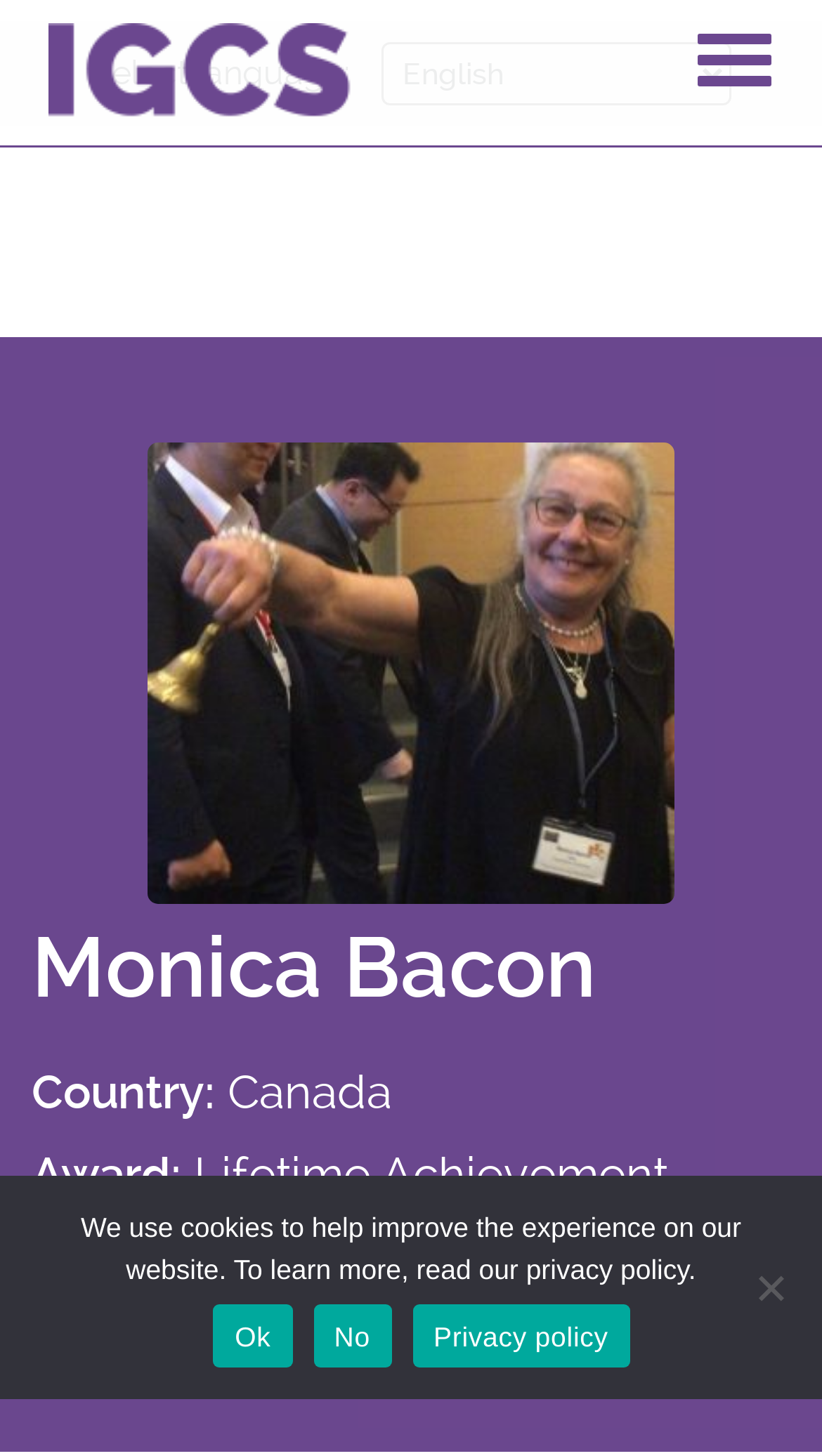Can you find the bounding box coordinates of the area I should click to execute the following instruction: "Read Lifetime Achievement Award details"?

[0.038, 0.787, 0.813, 0.867]